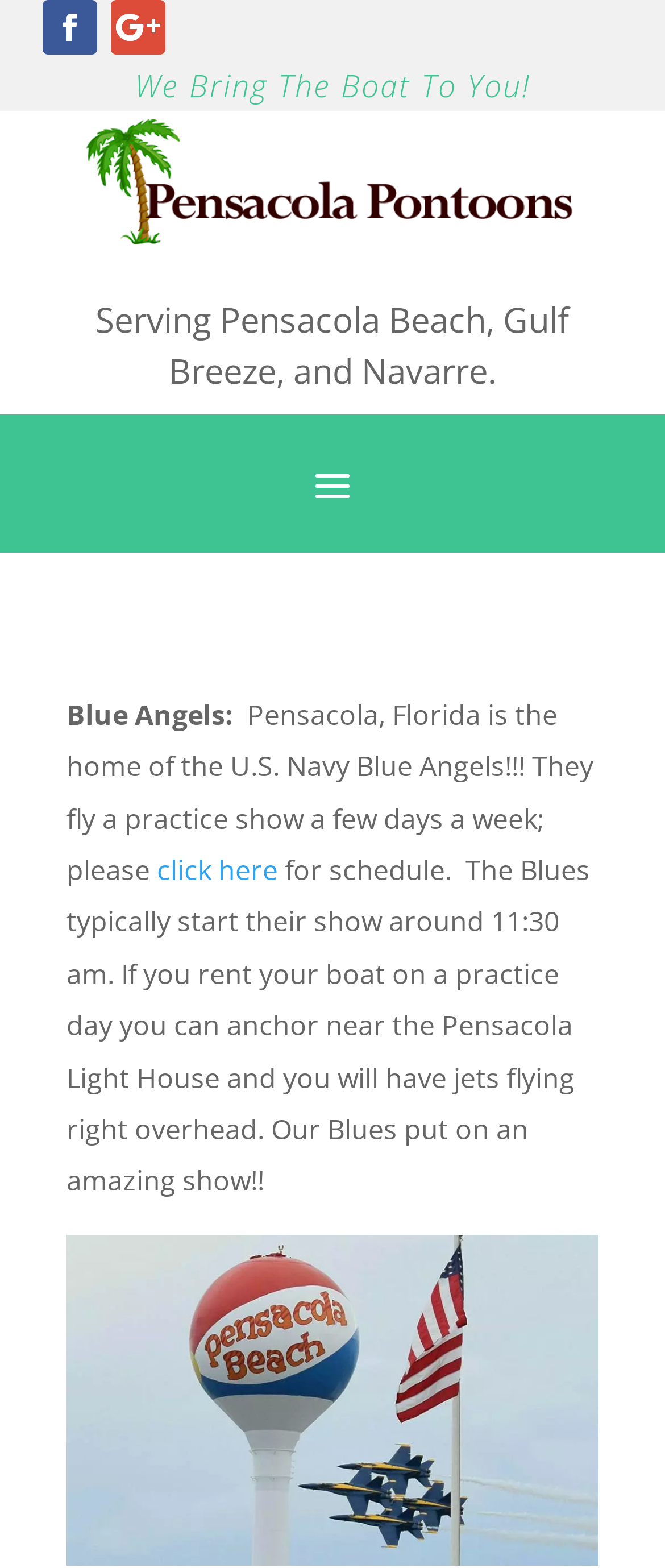Answer this question in one word or a short phrase: What is the location of the Pensacola Light House?

near the anchoring point